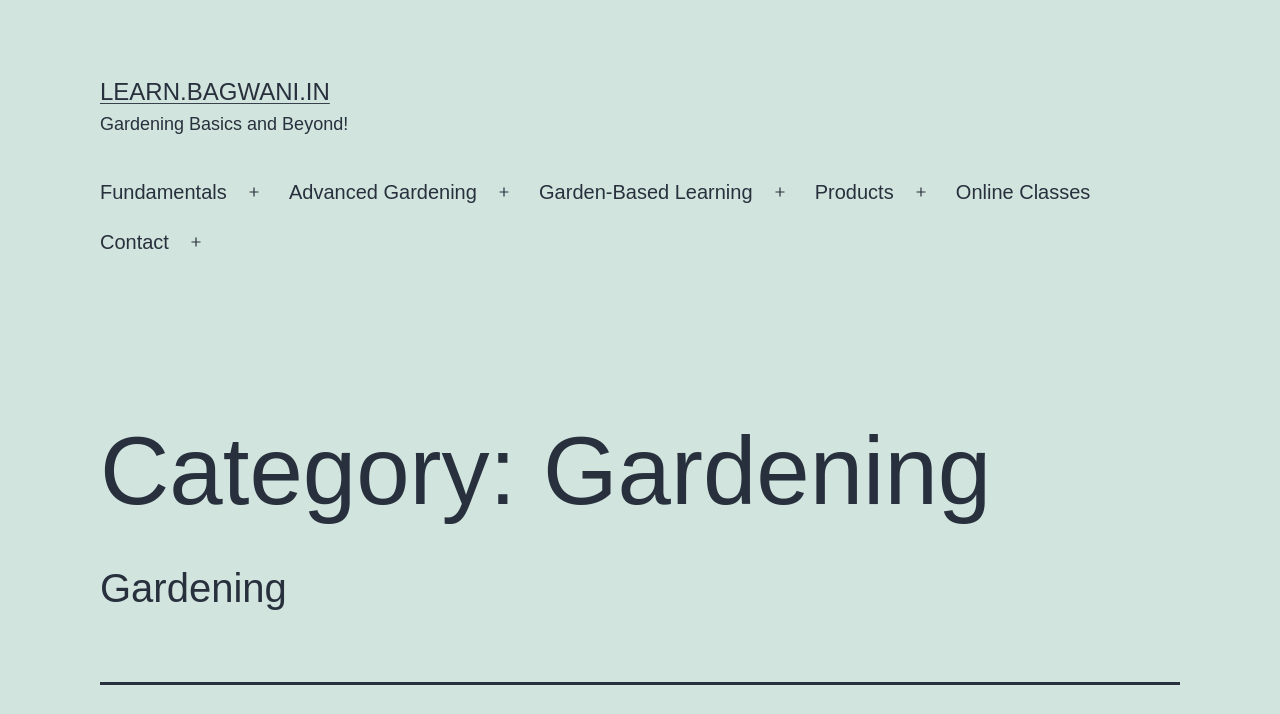Please locate the bounding box coordinates of the region I need to click to follow this instruction: "view Advanced Gardening".

[0.215, 0.234, 0.383, 0.305]